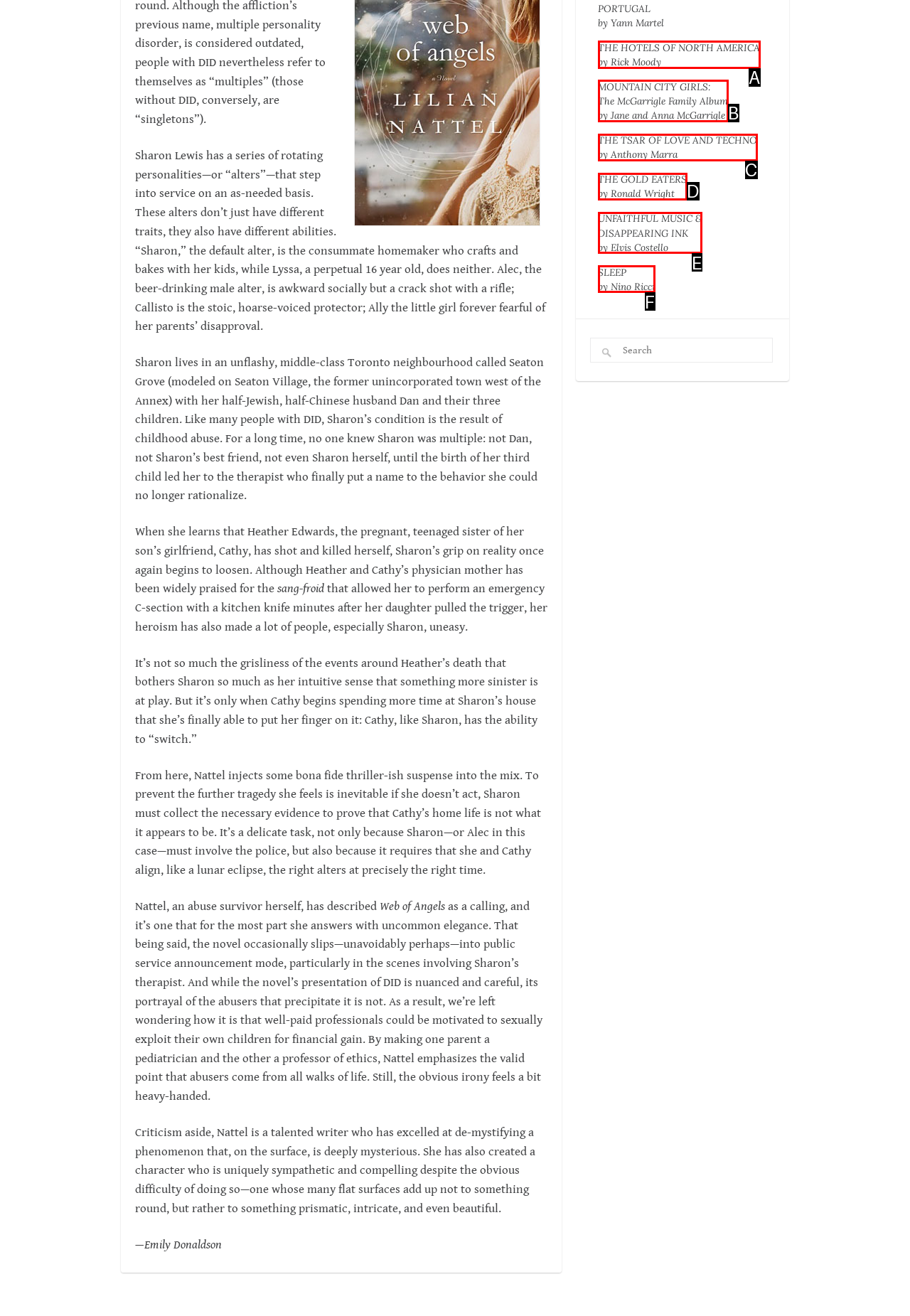Given the description: SLEEP by Nino Ricci, select the HTML element that best matches it. Reply with the letter of your chosen option.

F